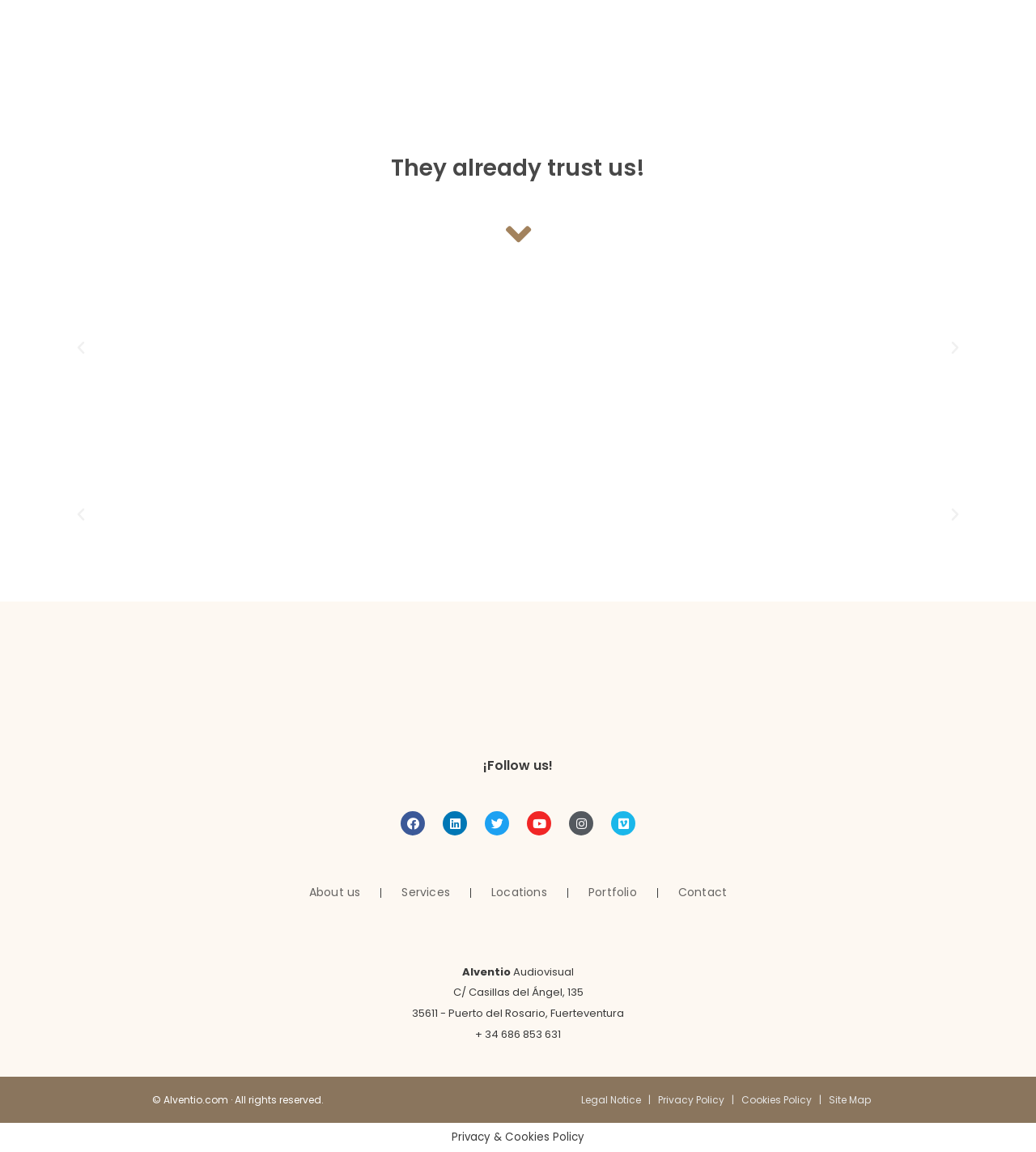What is the address of the company?
Use the screenshot to answer the question with a single word or phrase.

C/ Casillas del Ángel, 135